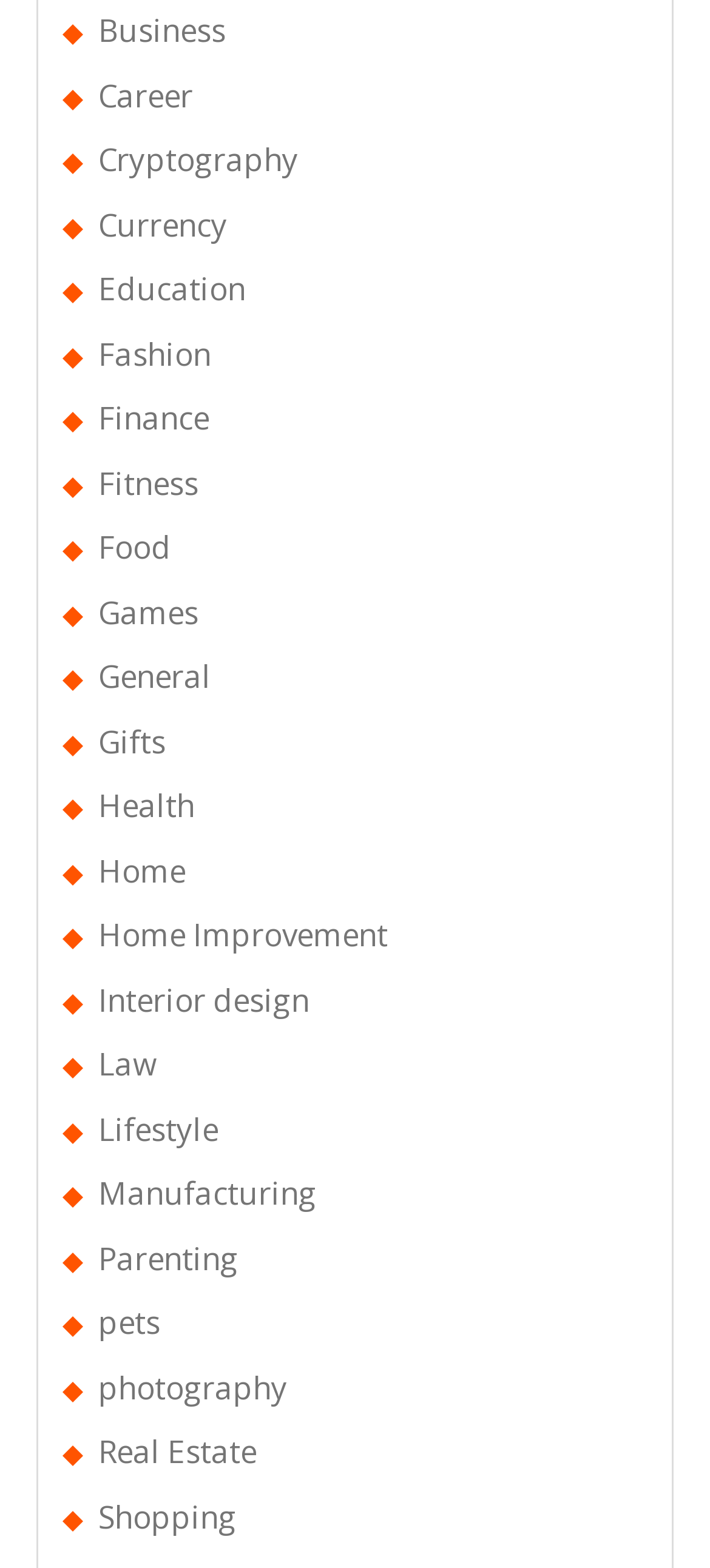Pinpoint the bounding box coordinates of the area that should be clicked to complete the following instruction: "Click on Business". The coordinates must be given as four float numbers between 0 and 1, i.e., [left, top, right, bottom].

[0.138, 0.006, 0.318, 0.033]